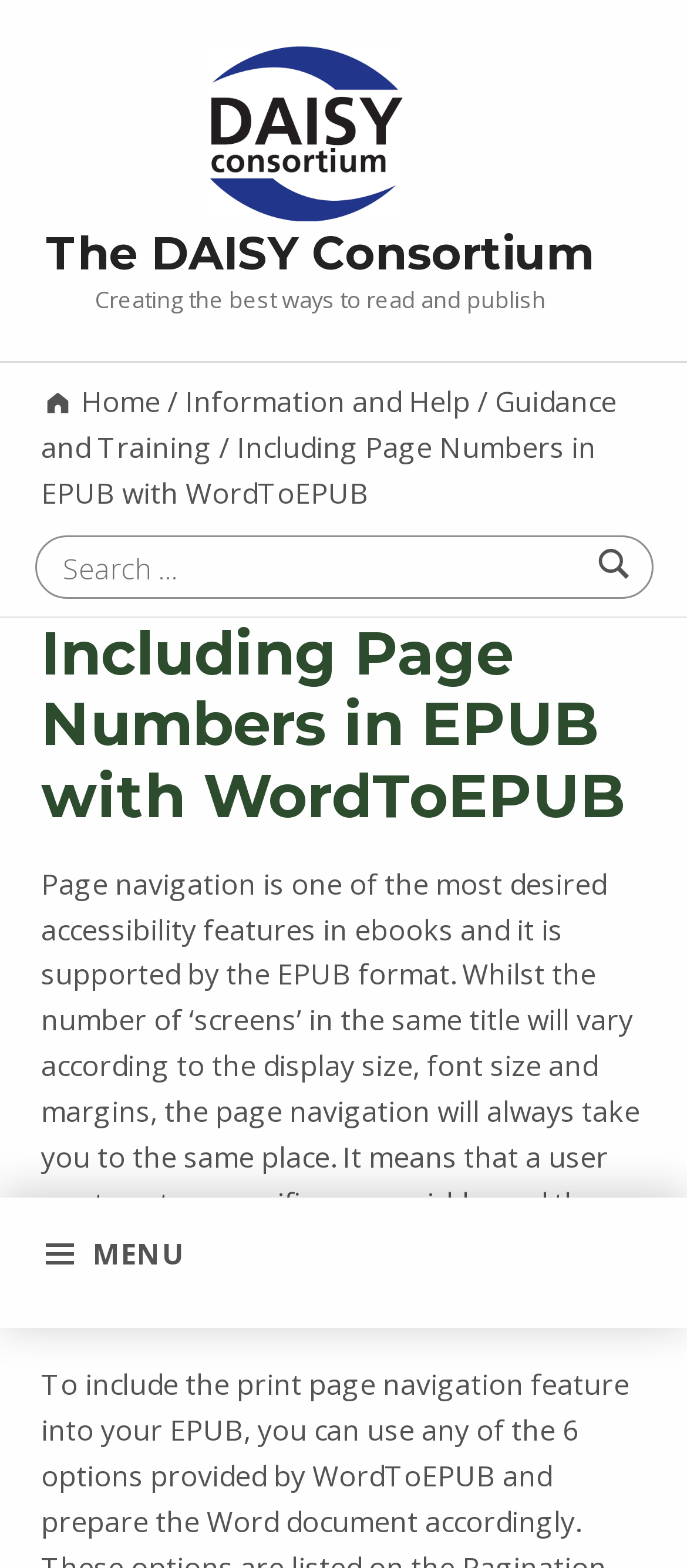Identify the bounding box coordinates of the HTML element based on this description: "Information and Help".

[0.269, 0.244, 0.685, 0.269]